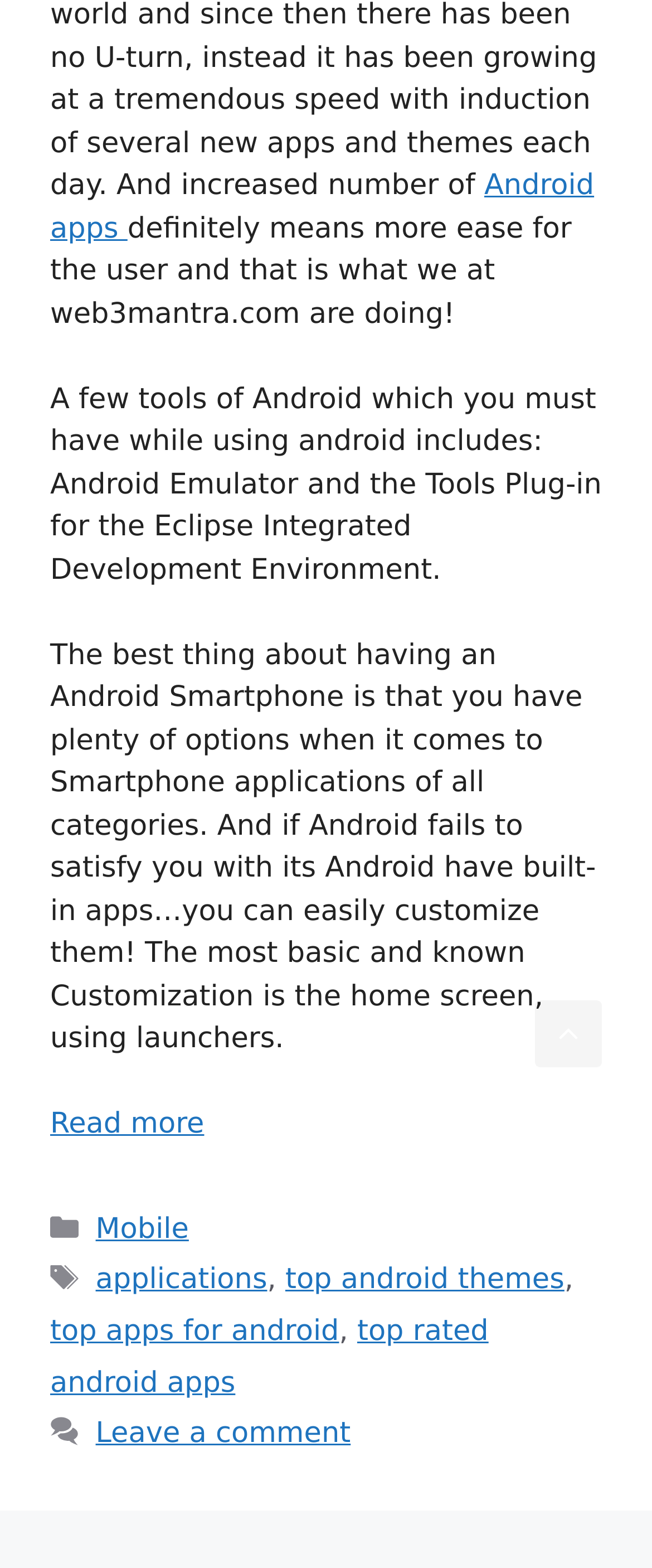Please identify the bounding box coordinates of the element's region that should be clicked to execute the following instruction: "View top android themes". The bounding box coordinates must be four float numbers between 0 and 1, i.e., [left, top, right, bottom].

[0.438, 0.806, 0.866, 0.827]